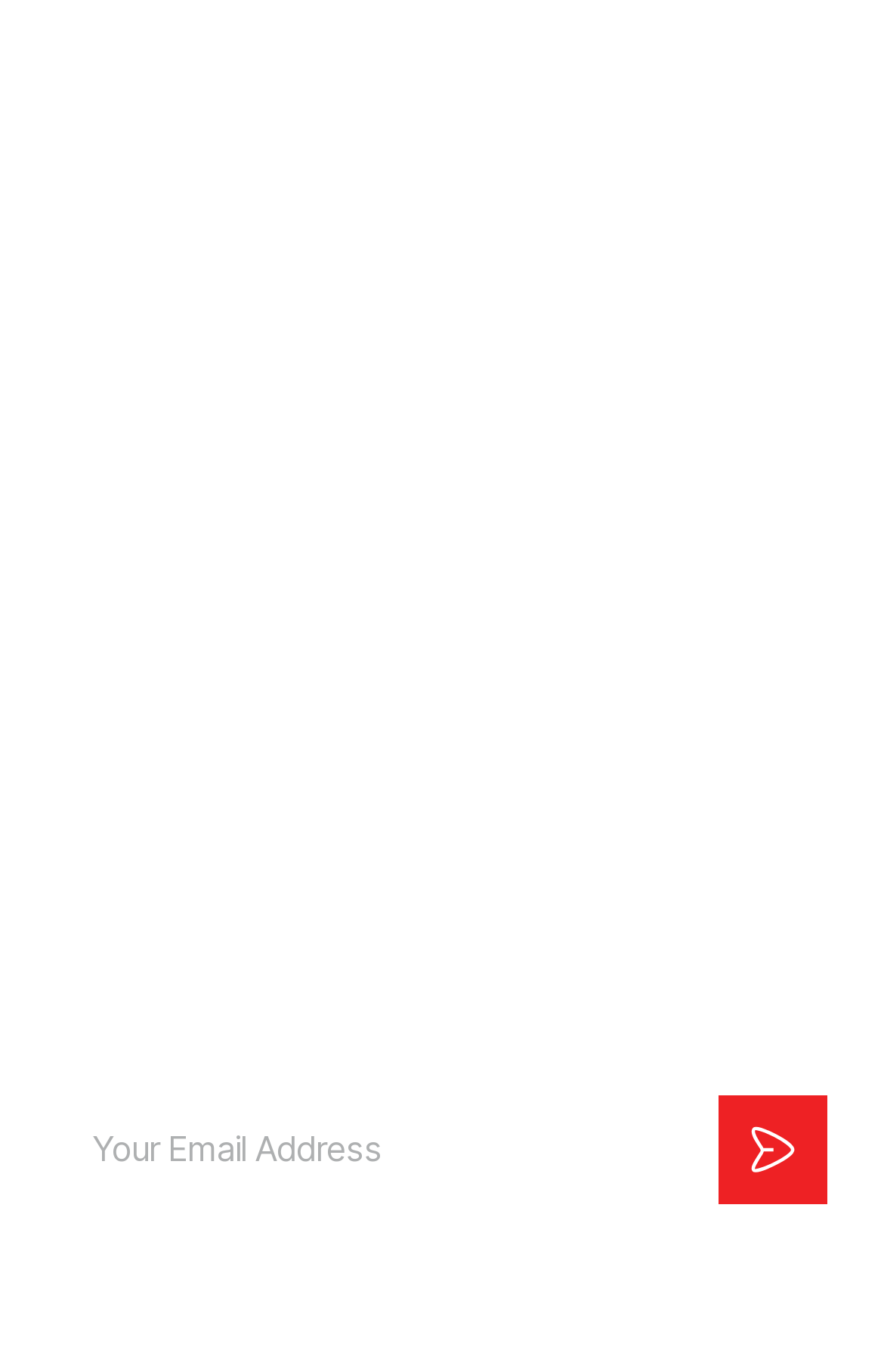Answer the question using only a single word or phrase: 
How can users contact the website?

Through 'Contact Us' link